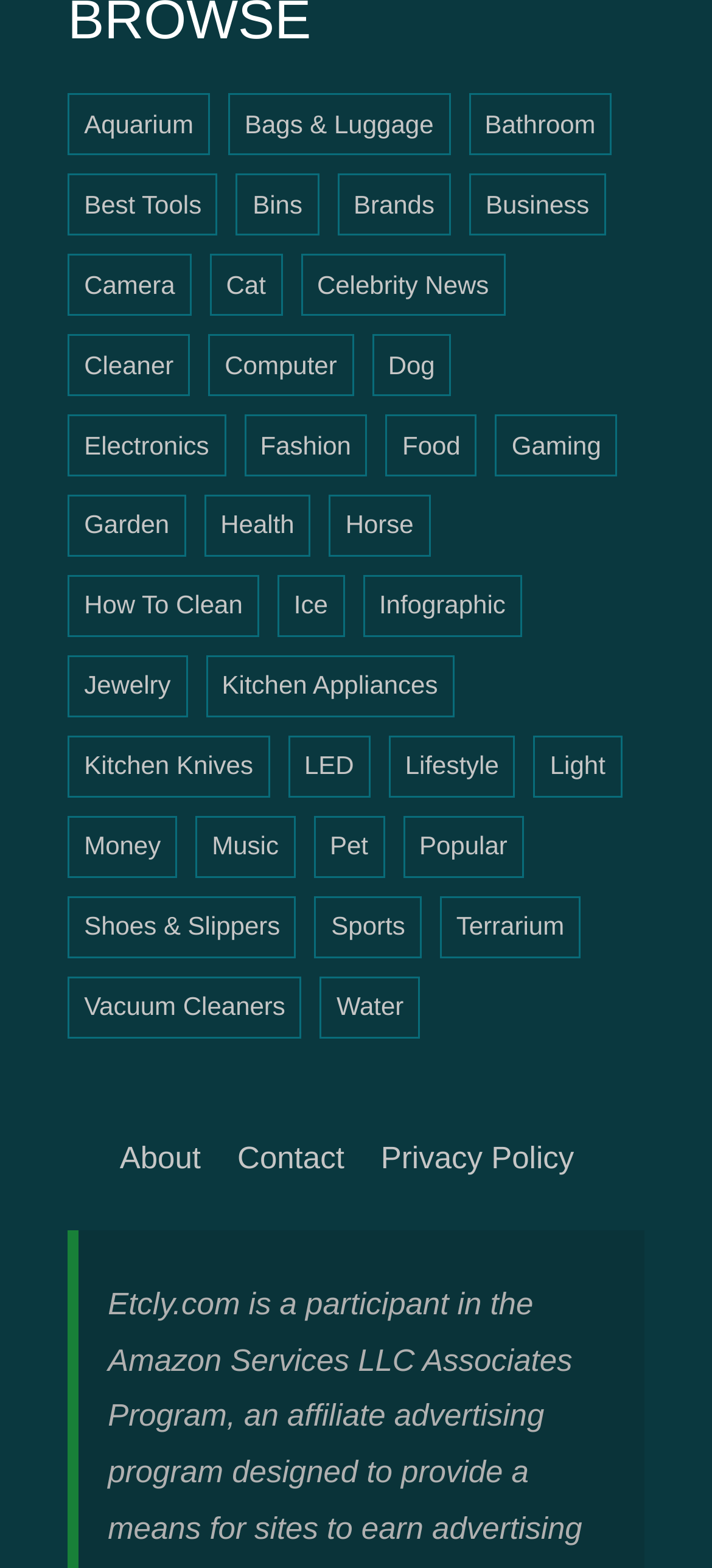Please locate the bounding box coordinates of the element that should be clicked to complete the given instruction: "Visit About page".

[0.168, 0.727, 0.282, 0.749]